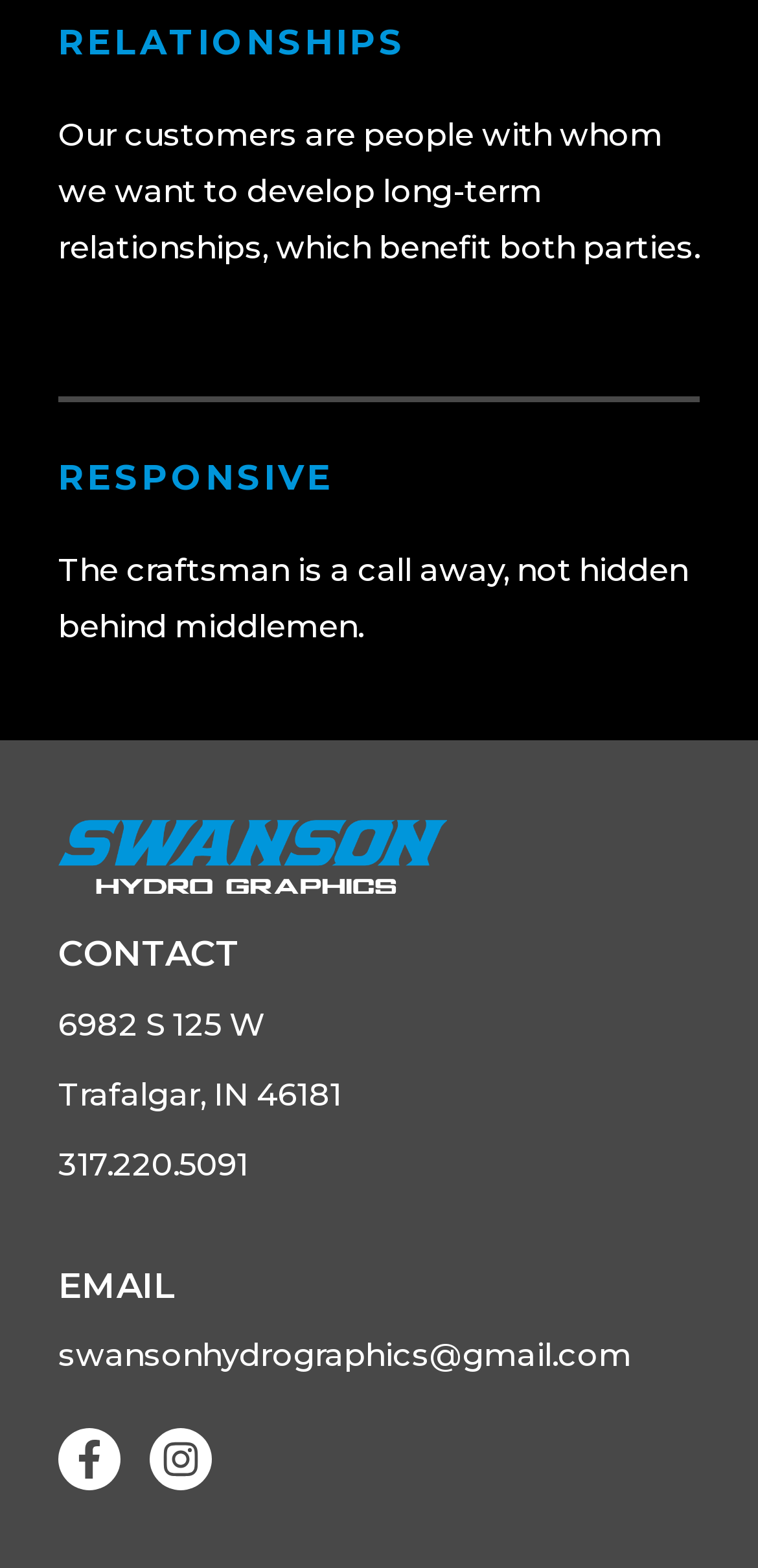Based on the image, please respond to the question with as much detail as possible:
What social media platforms does the company have?

The company has social media presence on Facebook and Instagram, as indicated by the link elements 'Facebook-f' and 'Instagram', which are accompanied by image elements.